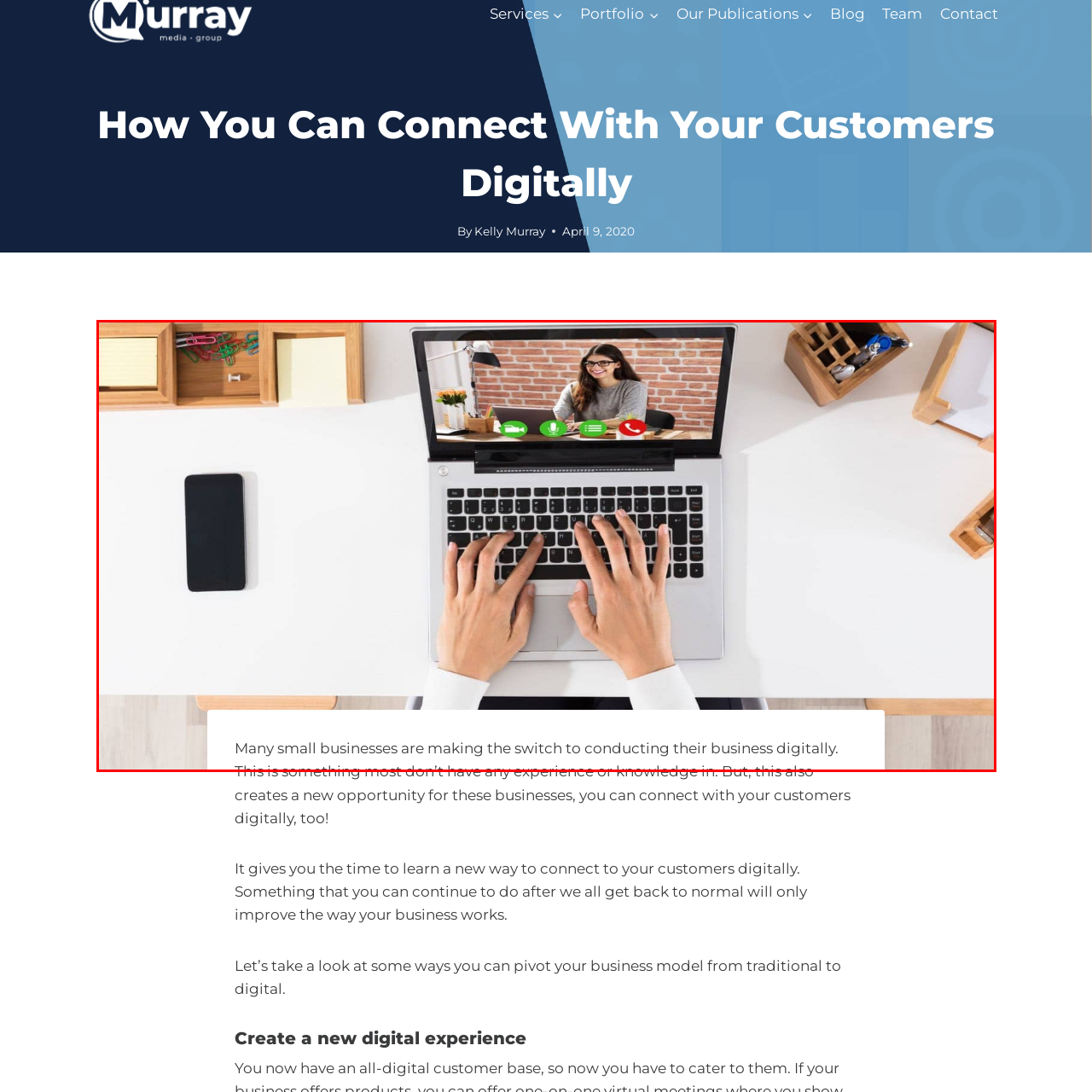Focus on the area highlighted by the red bounding box and give a thorough response to the following question, drawing from the image: What is surrounding the laptop?

The laptop is surrounded by various office supplies, including a smartphone and organizers, which suggests that the workspace is designed for productivity and efficiency.